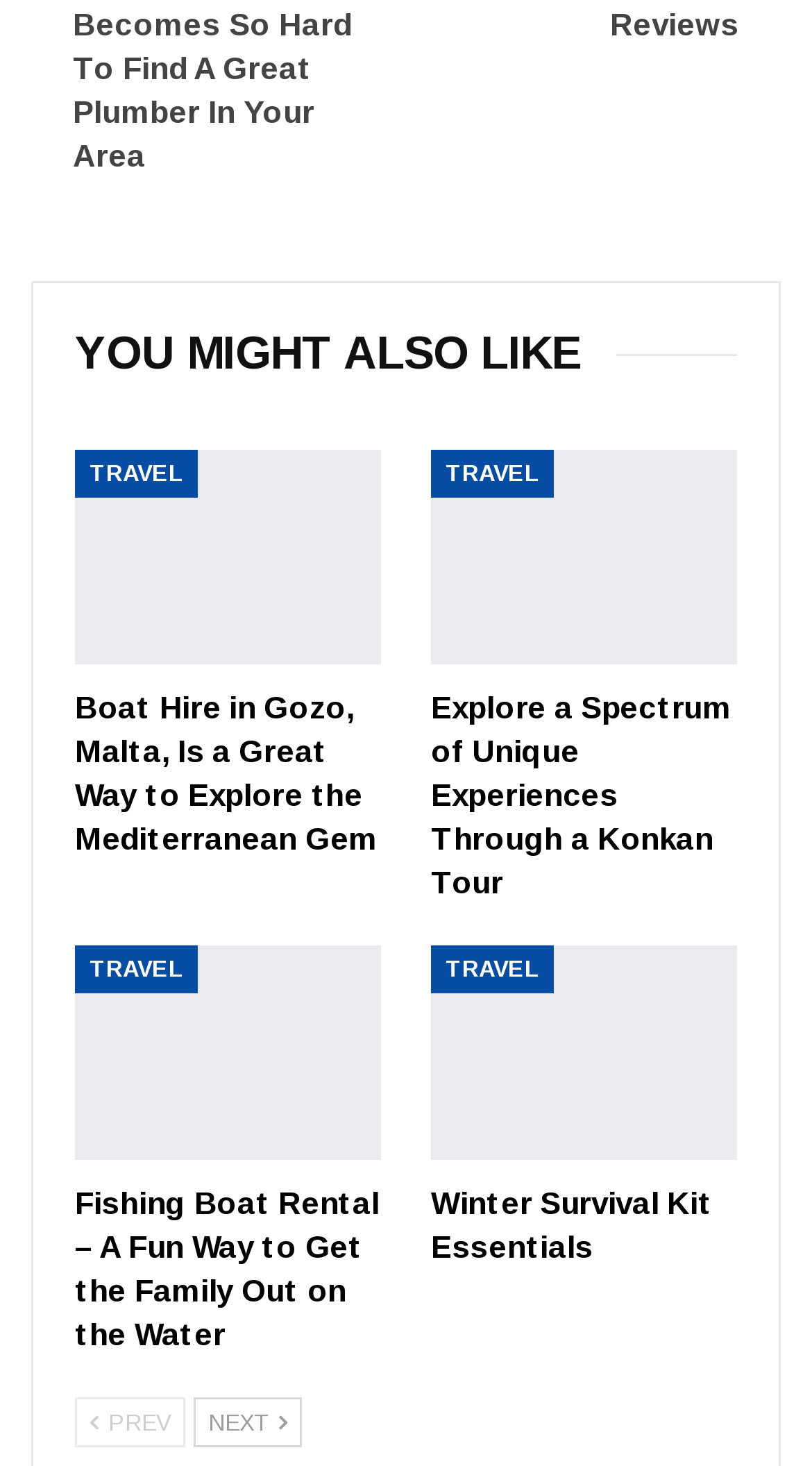Pinpoint the bounding box coordinates of the element to be clicked to execute the instruction: "Click on 'Next'".

[0.238, 0.953, 0.372, 0.987]